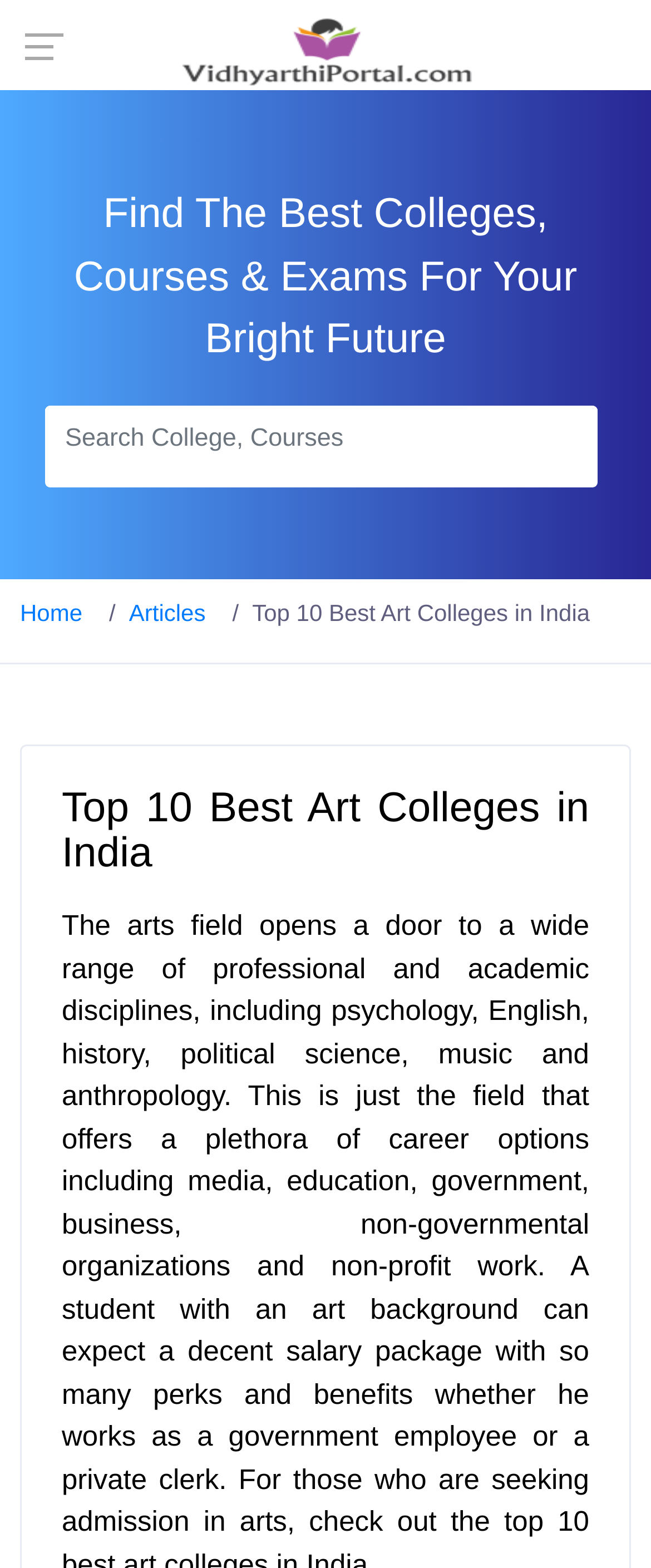How many navigation links are present at the top?
Could you answer the question in a detailed manner, providing as much information as possible?

There are three navigation links present at the top of the webpage, namely 'Home', 'Articles', and the logo link 'VidhyarthiPortal'. These links can be found by examining the top navigation bar of the webpage.